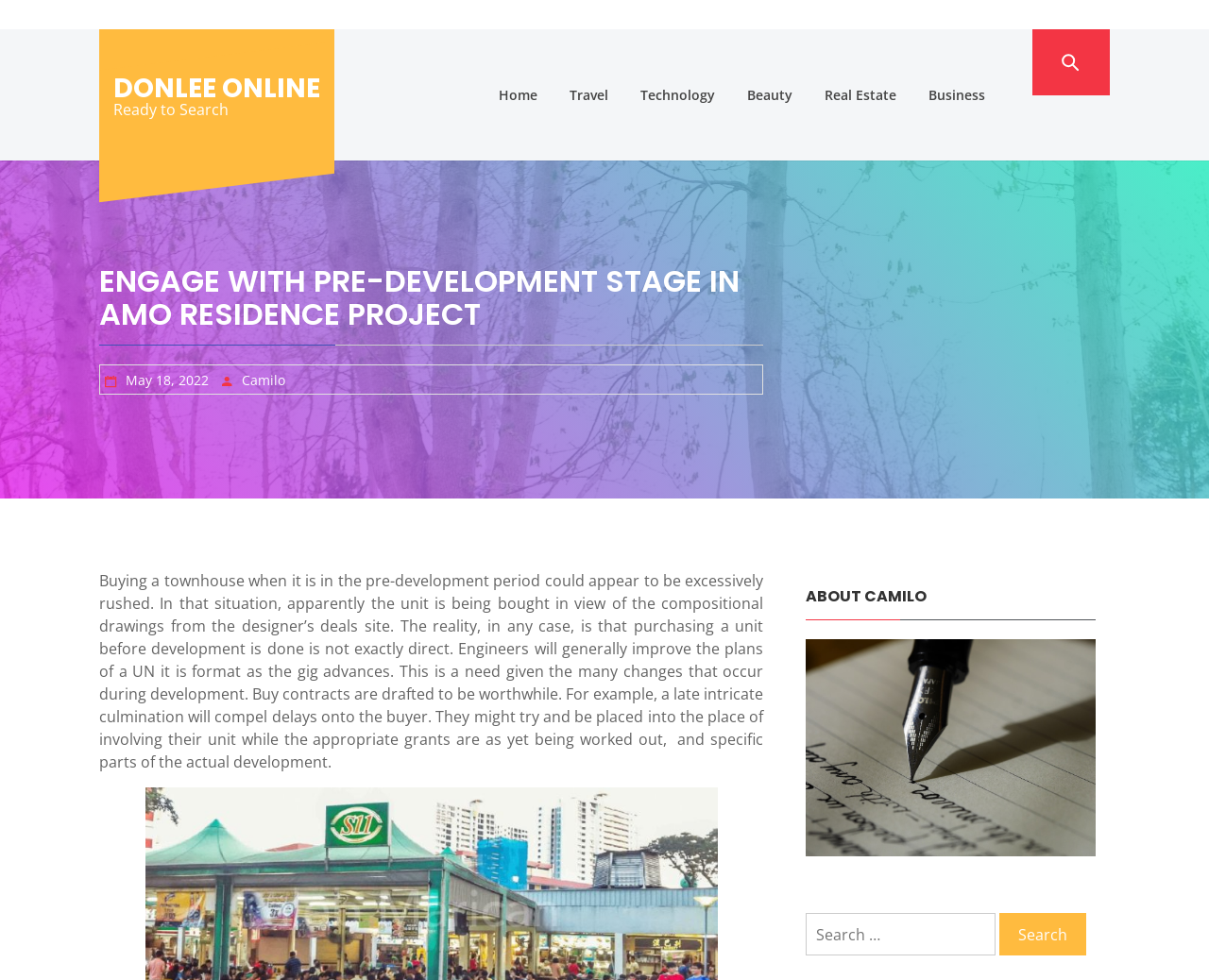Could you indicate the bounding box coordinates of the region to click in order to complete this instruction: "Read about Camilo".

[0.2, 0.312, 0.236, 0.331]